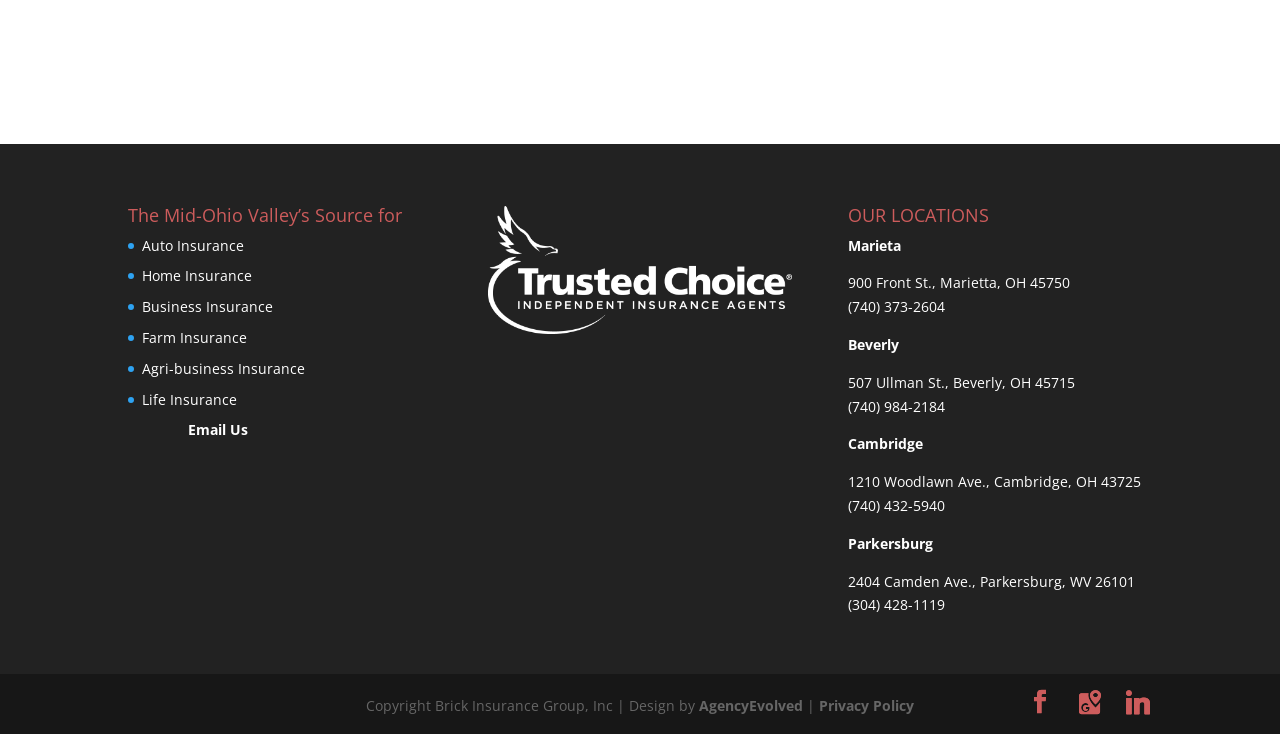What is the phone number of the Marietta location?
Please answer the question as detailed as possible.

The phone number of the Marietta location can be found under the 'OUR LOCATIONS' section, where it is listed as '(740) 373-2604'.